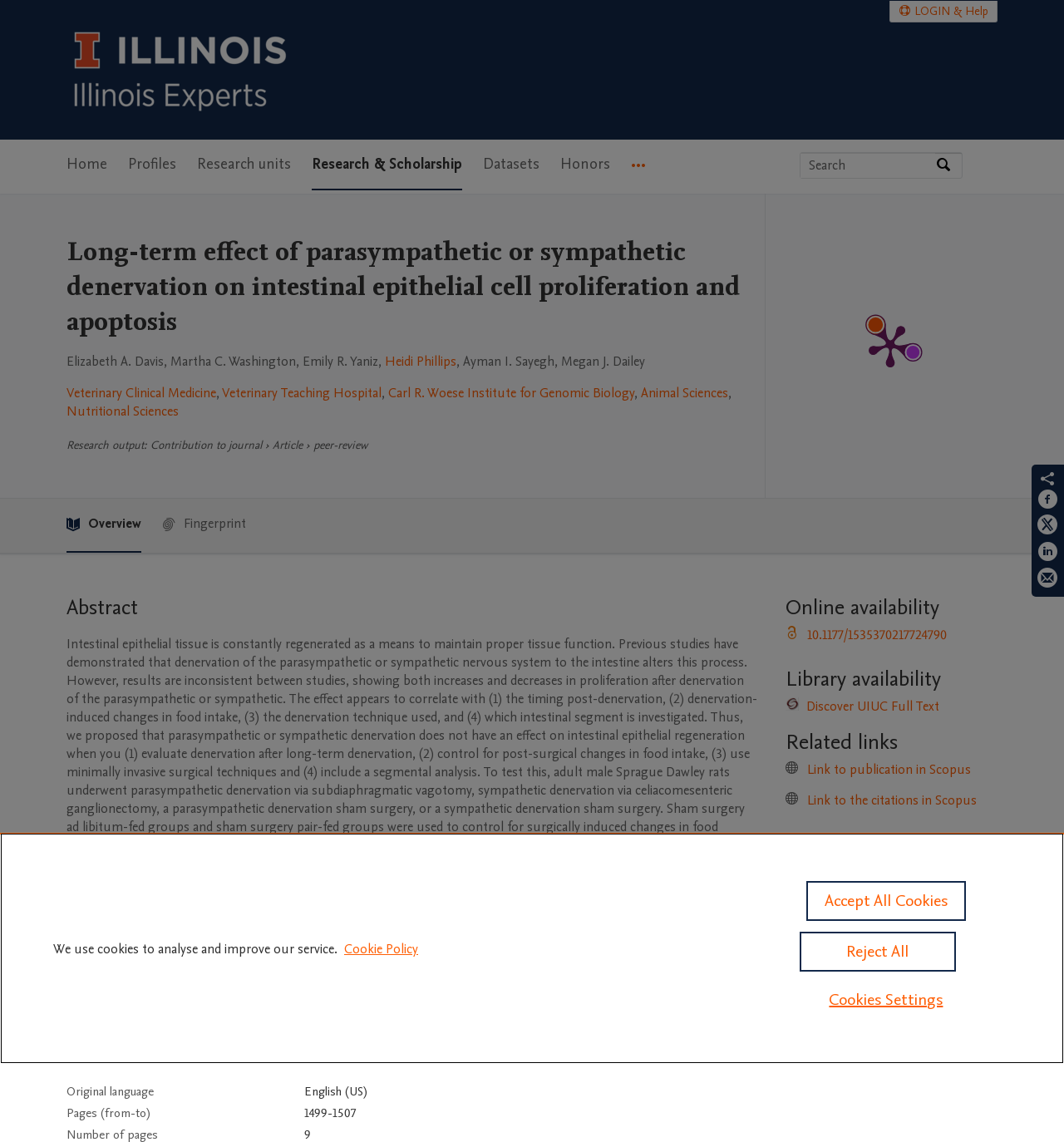Identify the bounding box coordinates for the UI element described by the following text: "Discover UIUC Full Text". Provide the coordinates as four float numbers between 0 and 1, in the format [left, top, right, bottom].

[0.758, 0.61, 0.883, 0.626]